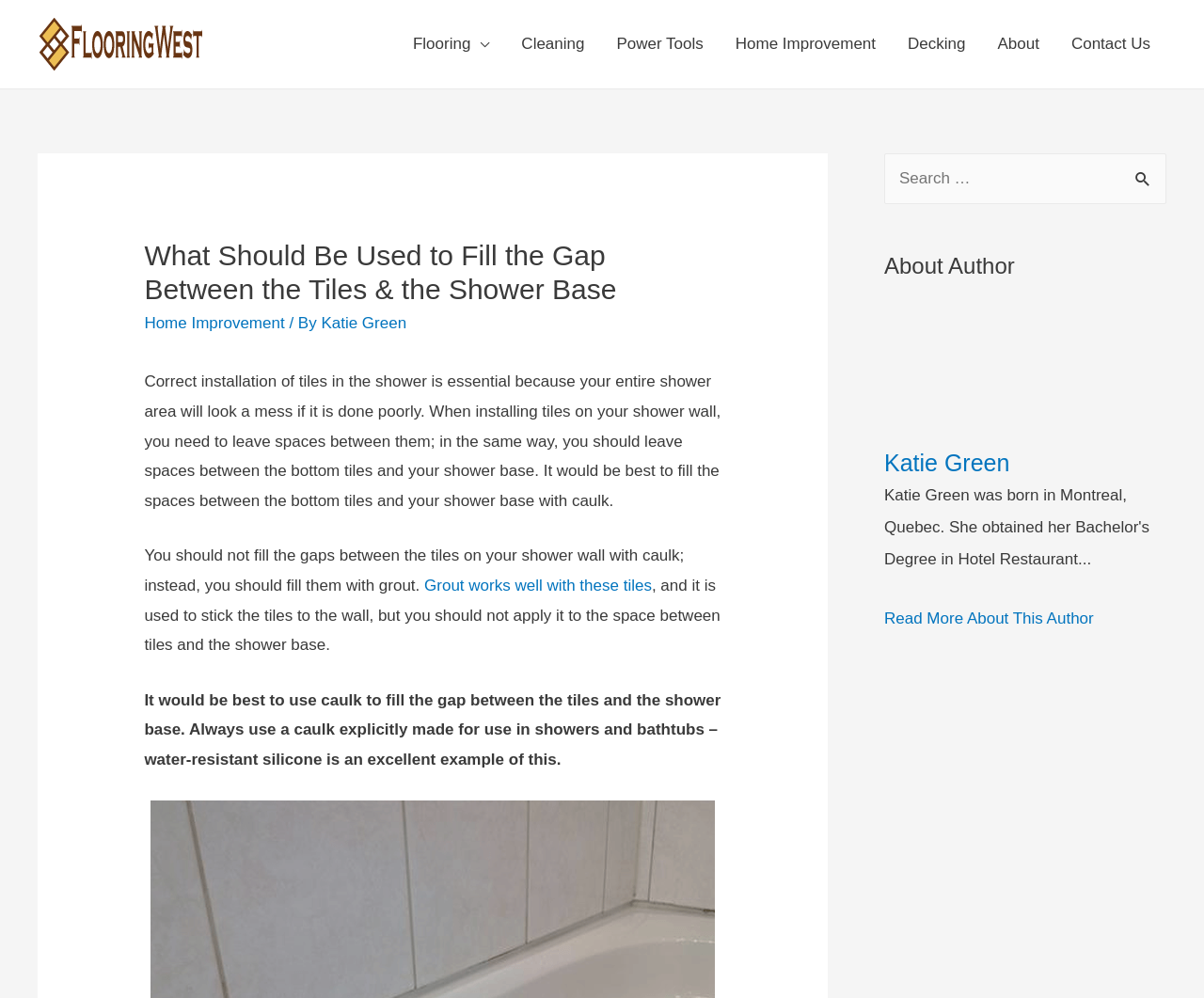Provide your answer to the question using just one word or phrase: What is the purpose of leaving spaces between tiles on a shower wall?

For grout